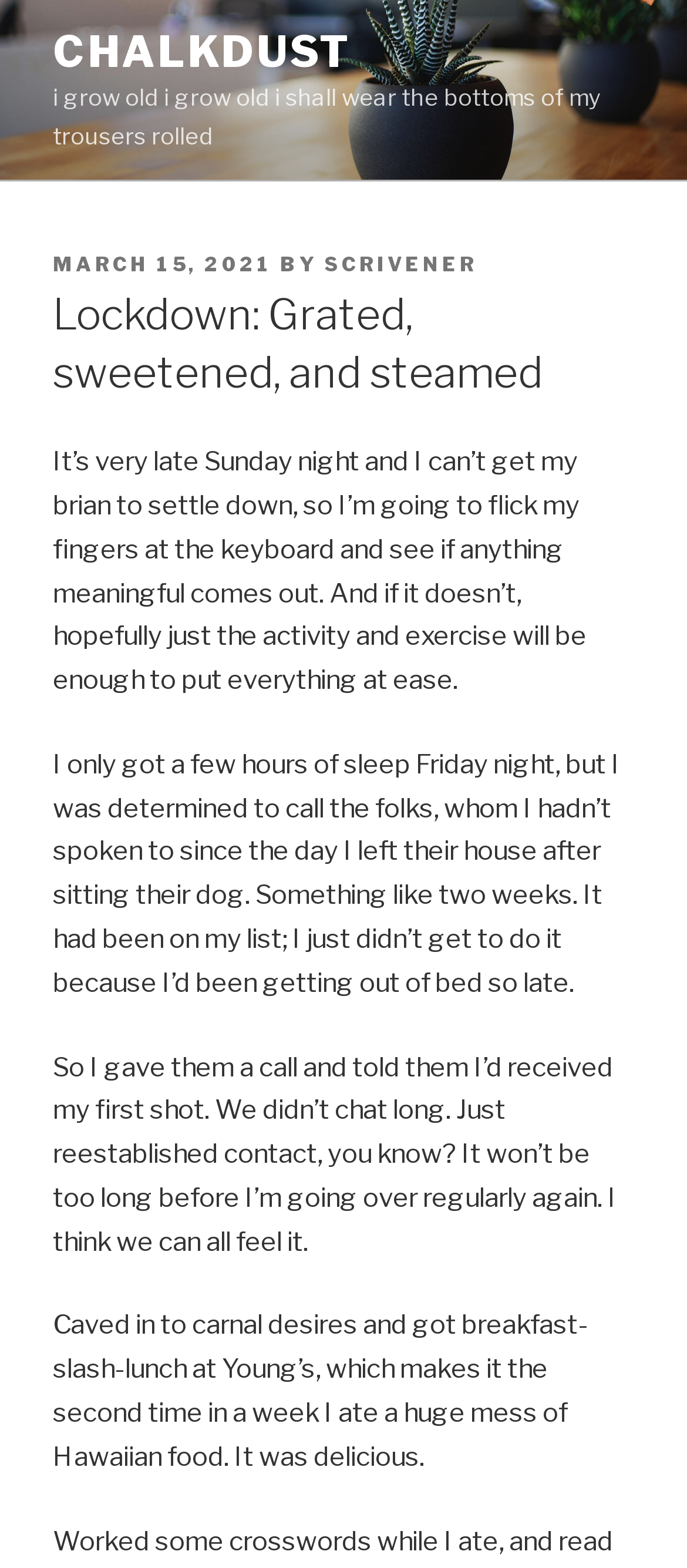Provide a brief response to the question below using a single word or phrase: 
What is the name of the restaurant mentioned in the post?

Young's